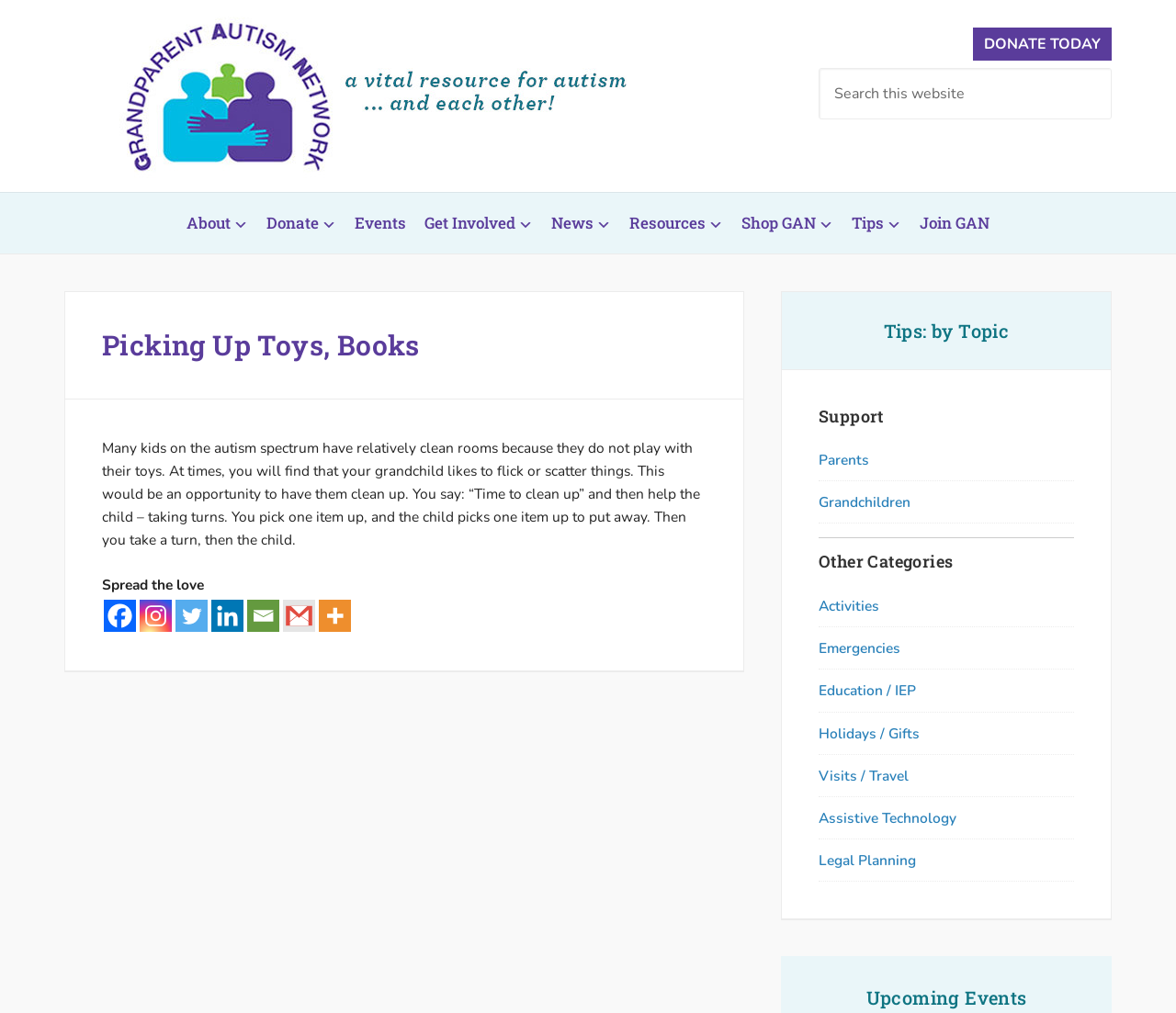Use the details in the image to answer the question thoroughly: 
What are the categories listed under 'Tips: by Topic'?

I found the answer by looking at the section of the webpage labeled 'Tips: by Topic', where there are several links to different categories. The categories listed are Parents, Grandchildren, Activities, Emergencies, Education / IEP, Holidays / Gifts, Visits / Travel, Assistive Technology, and Legal Planning.